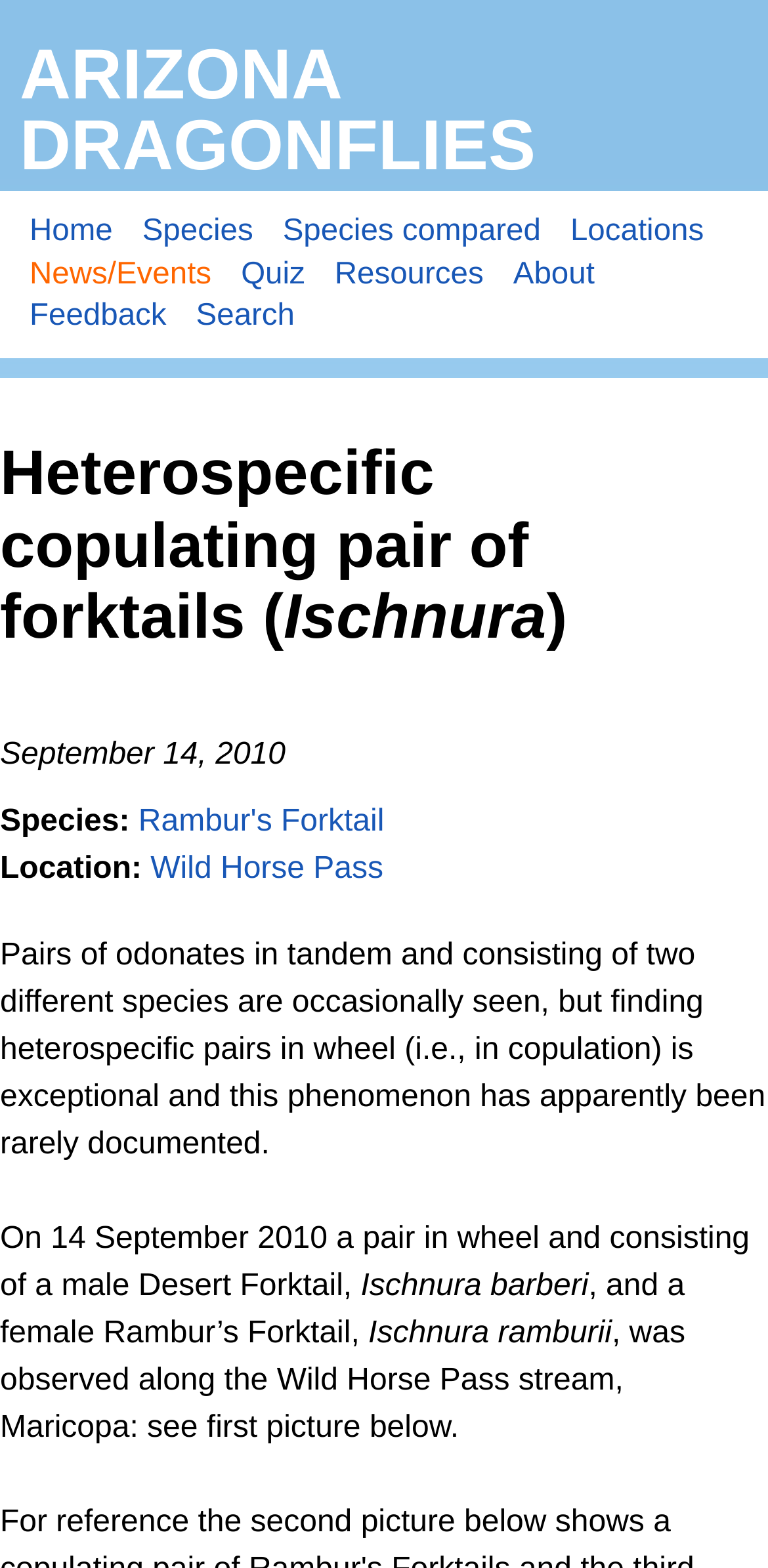Please identify the bounding box coordinates of the area that needs to be clicked to follow this instruction: "view species information".

[0.185, 0.137, 0.33, 0.158]